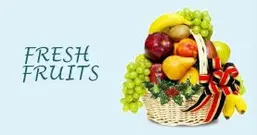What occasion is this fruit arrangement ideal for?
Based on the image content, provide your answer in one word or a short phrase.

Mother's Day